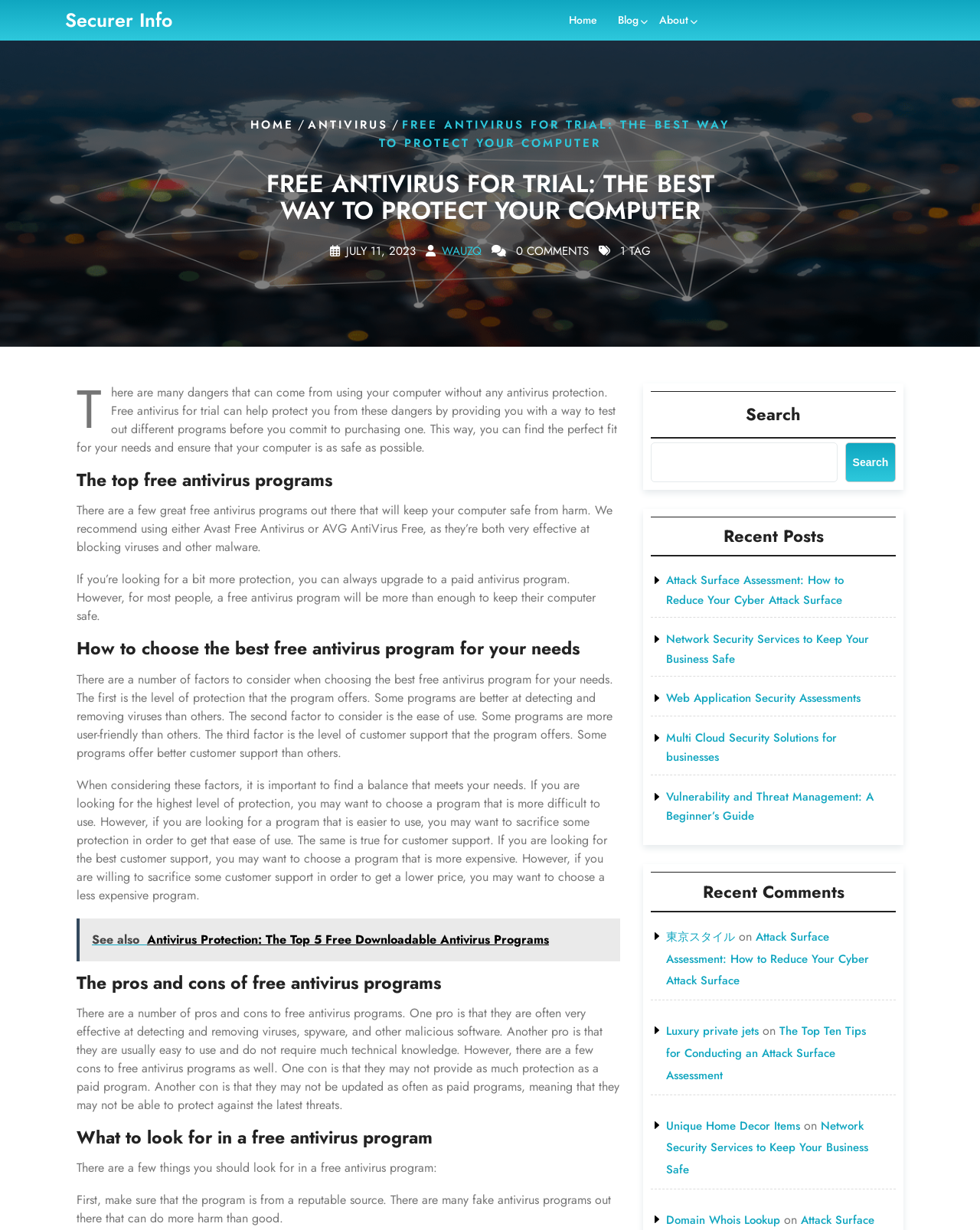Please locate the bounding box coordinates of the region I need to click to follow this instruction: "visit the Facebook page".

None